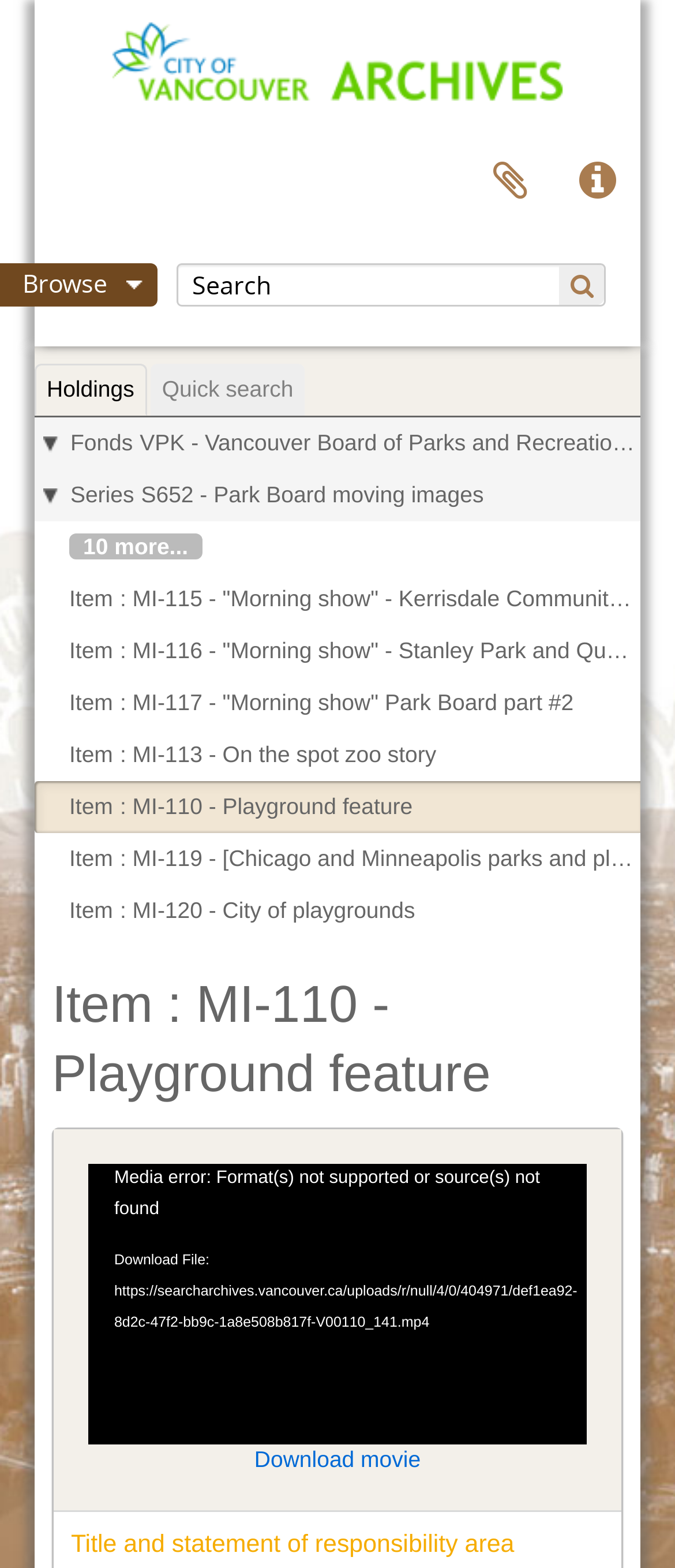Respond to the question below with a single word or phrase: What is the text of the first link on the page?

Holdings